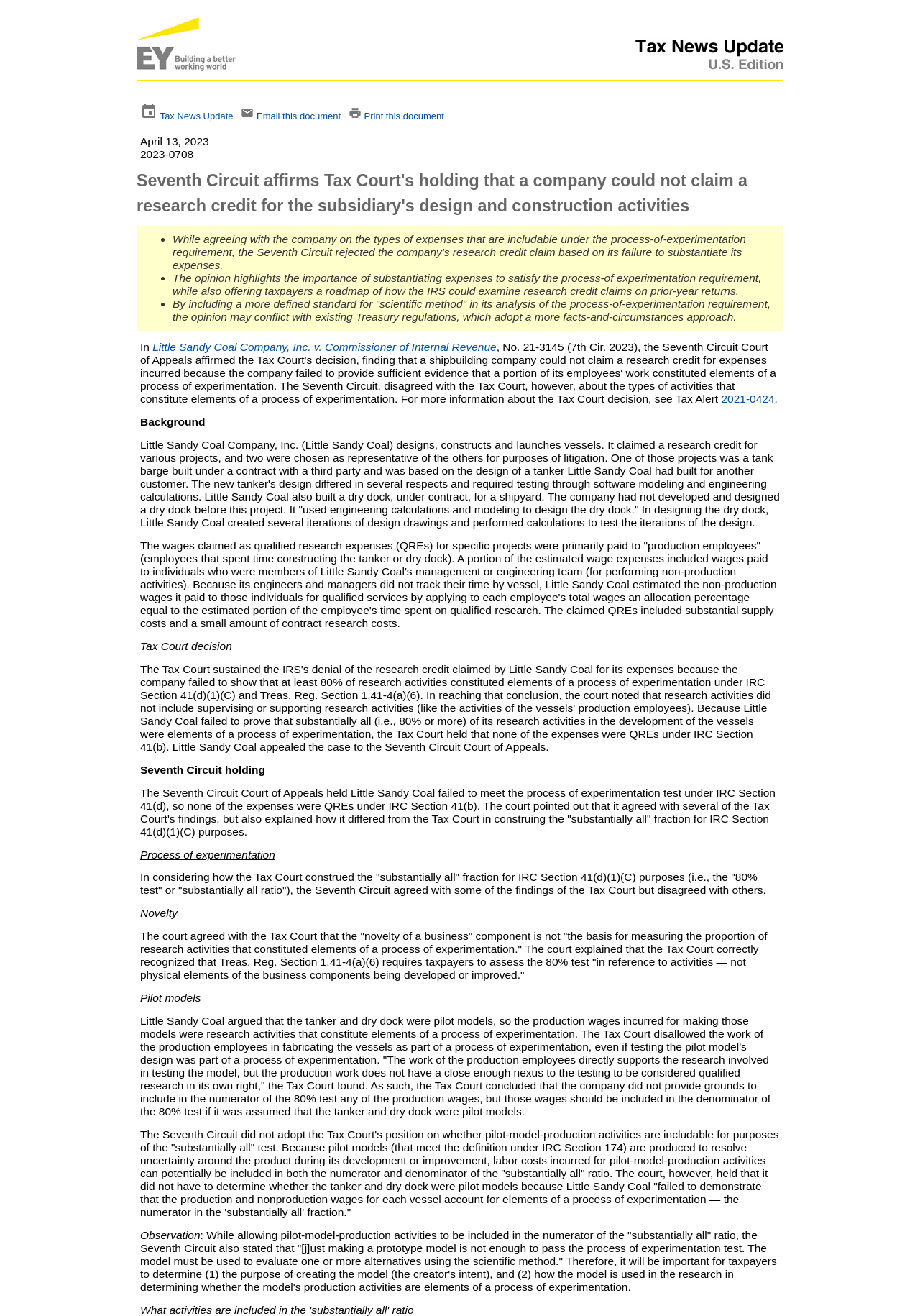Describe the webpage meticulously, covering all significant aspects.

This webpage is about a tax news update, specifically discussing a Seventh Circuit court case involving a company's research credit claim. At the top of the page, there is a logo and a title "US Tax Newsroom" with an image. Below this, there is a row of links and icons, including "Tax News Update", "Email this document", and "Print this document".

The main content of the page is divided into sections, each with a heading. The first section provides an overview of the court case, stating that the Seventh Circuit affirmed the Tax Court's holding that the company could not claim a research credit for its subsidiary's design and construction activities.

The next section, "Background", provides more details about the company's activities, including the design and construction of a tank barge and a dry dock. The company claimed a research credit for these projects, but the court rejected the claim due to the company's failure to substantiate its expenses.

The following sections, "Tax Court decision", "Seventh Circuit holding", "Process of experimentation", "Novelty", "Pilot models", and "Observation", provide further analysis and discussion of the court's decision, including the court's interpretation of the "process of experimentation" test and the "substantially all" fraction.

Throughout the page, there are several paragraphs of text, with some bullet points and links to related documents or cases. The text is dense and technical, suggesting that the page is intended for an audience with a background in tax law or accounting.